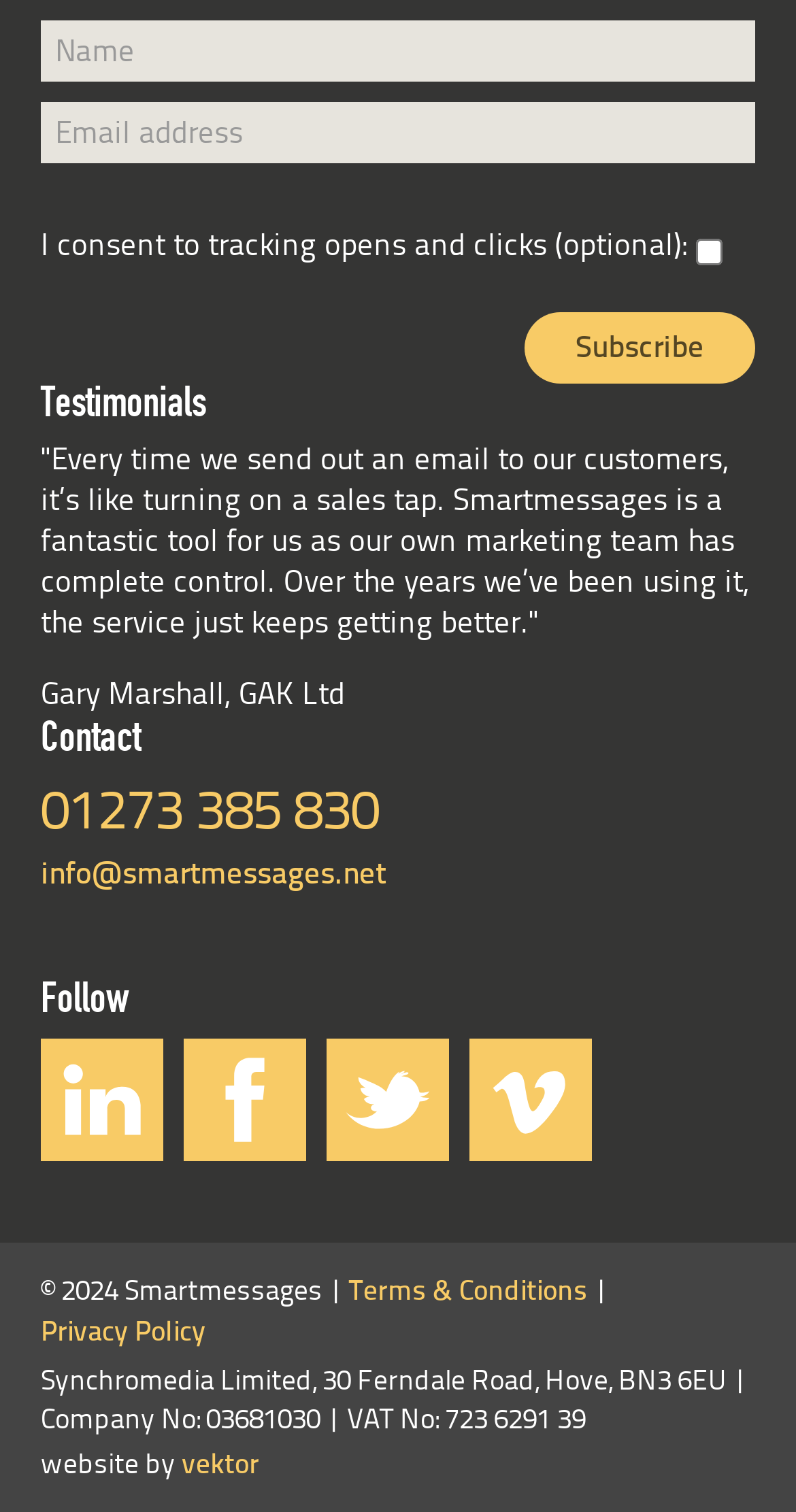Provide a short answer using a single word or phrase for the following question: 
What is the purpose of the checkbox?

To consent to tracking